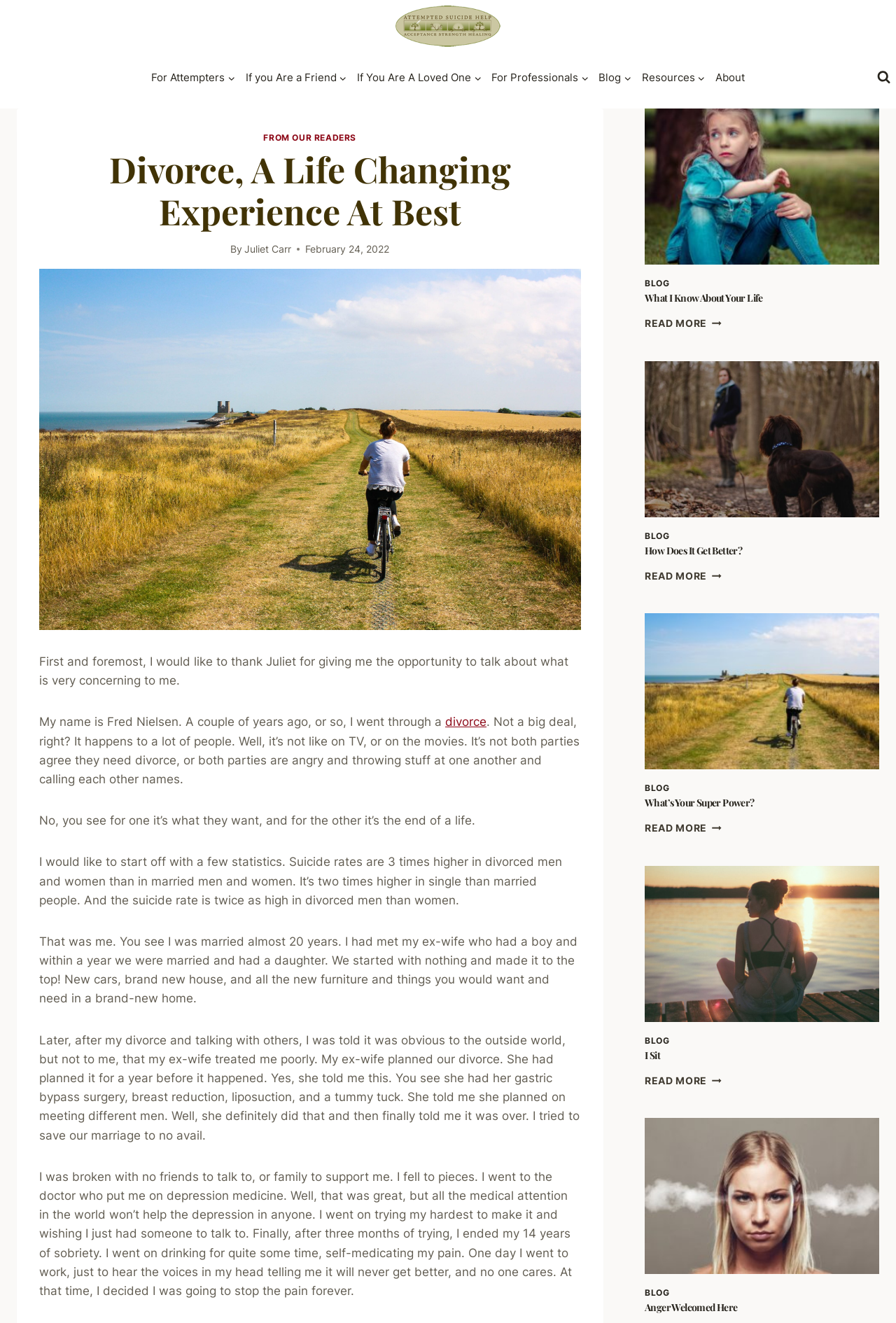What is the author's current state?
Answer with a single word or phrase, using the screenshot for reference.

Broken and depressed